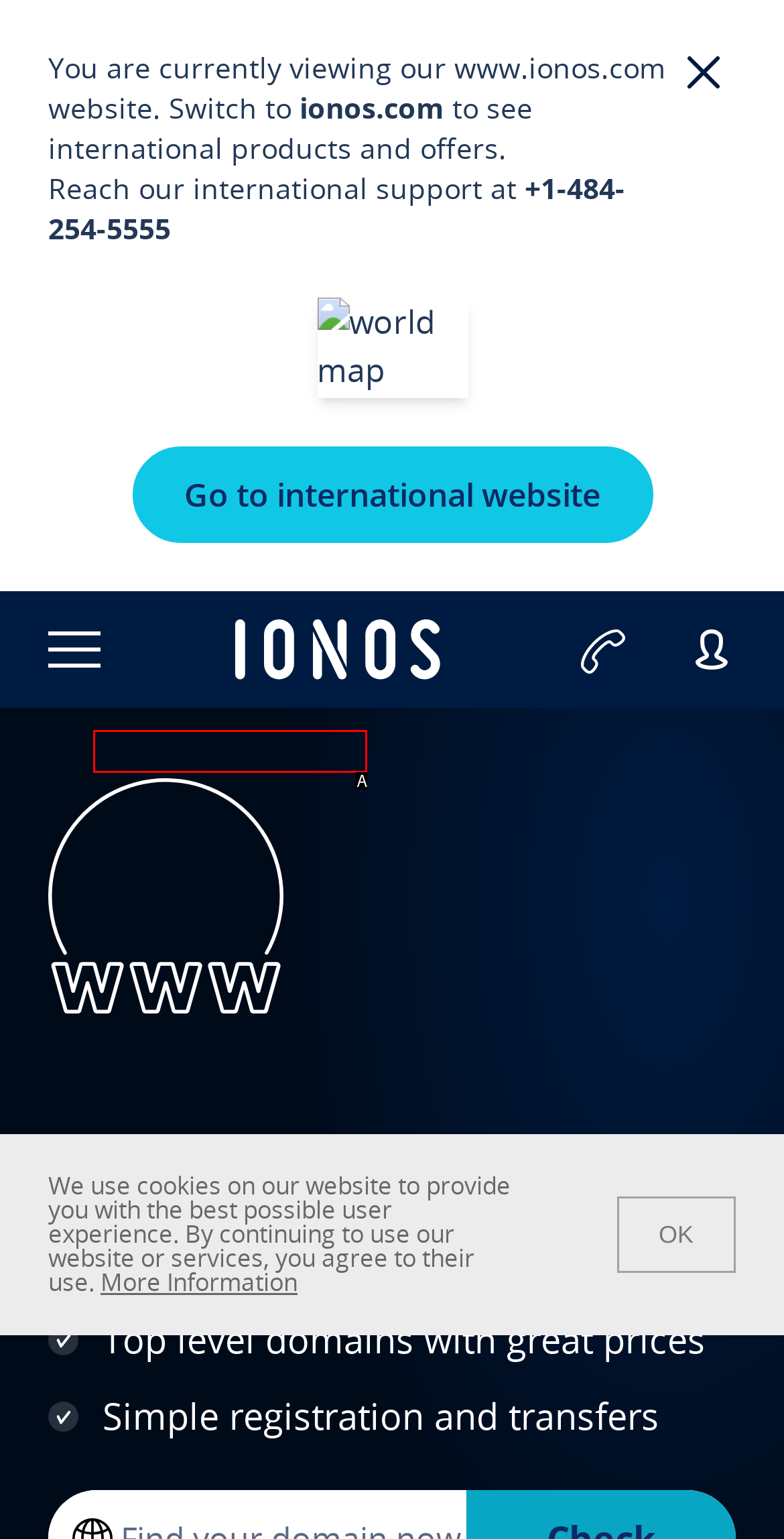Which UI element corresponds to this description: March 12, 2019
Reply with the letter of the correct option.

None